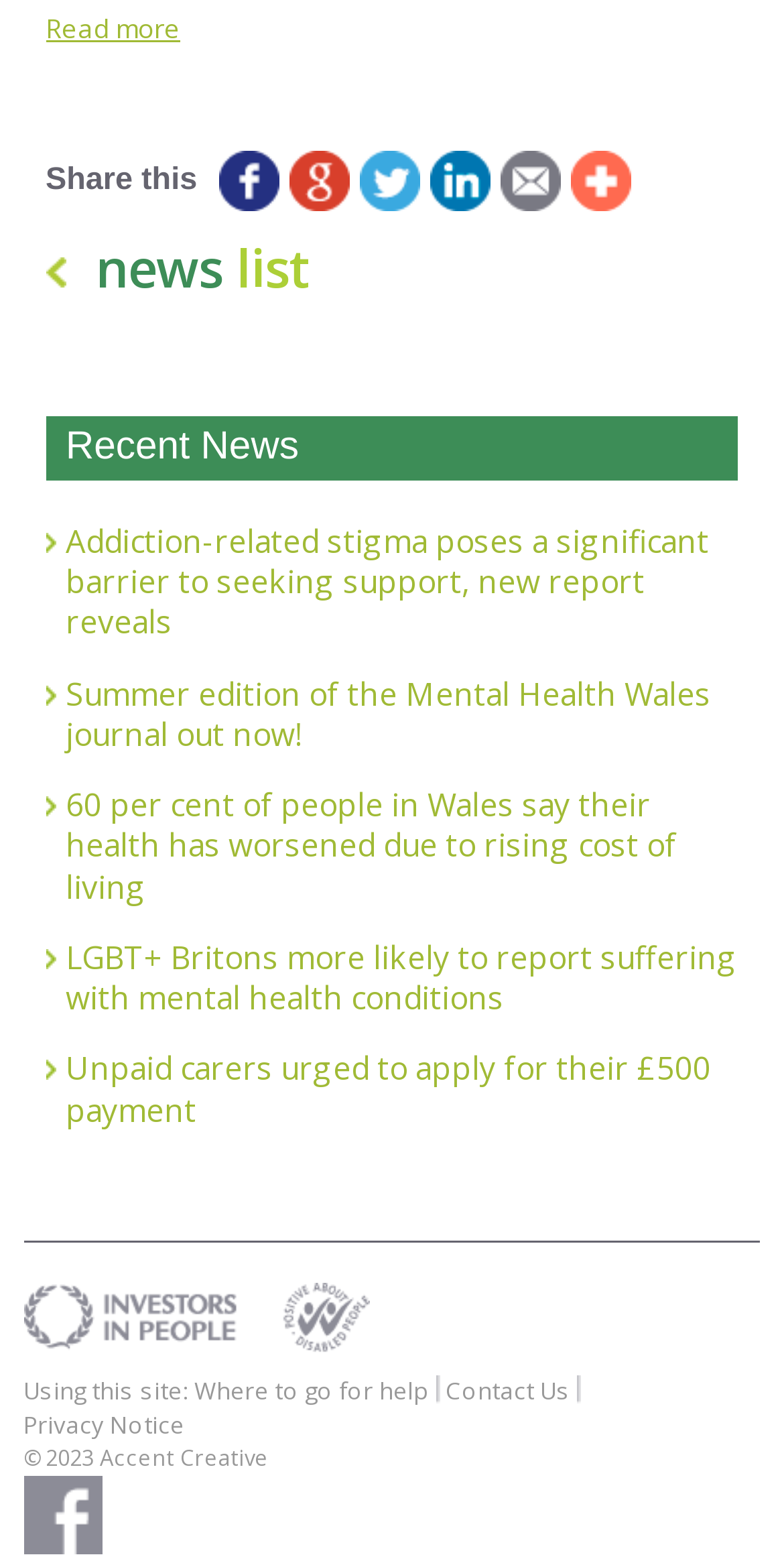Identify the bounding box coordinates of the region that needs to be clicked to carry out this instruction: "Read the report on addiction-related stigma". Provide these coordinates as four float numbers ranging from 0 to 1, i.e., [left, top, right, bottom].

[0.084, 0.333, 0.942, 0.412]